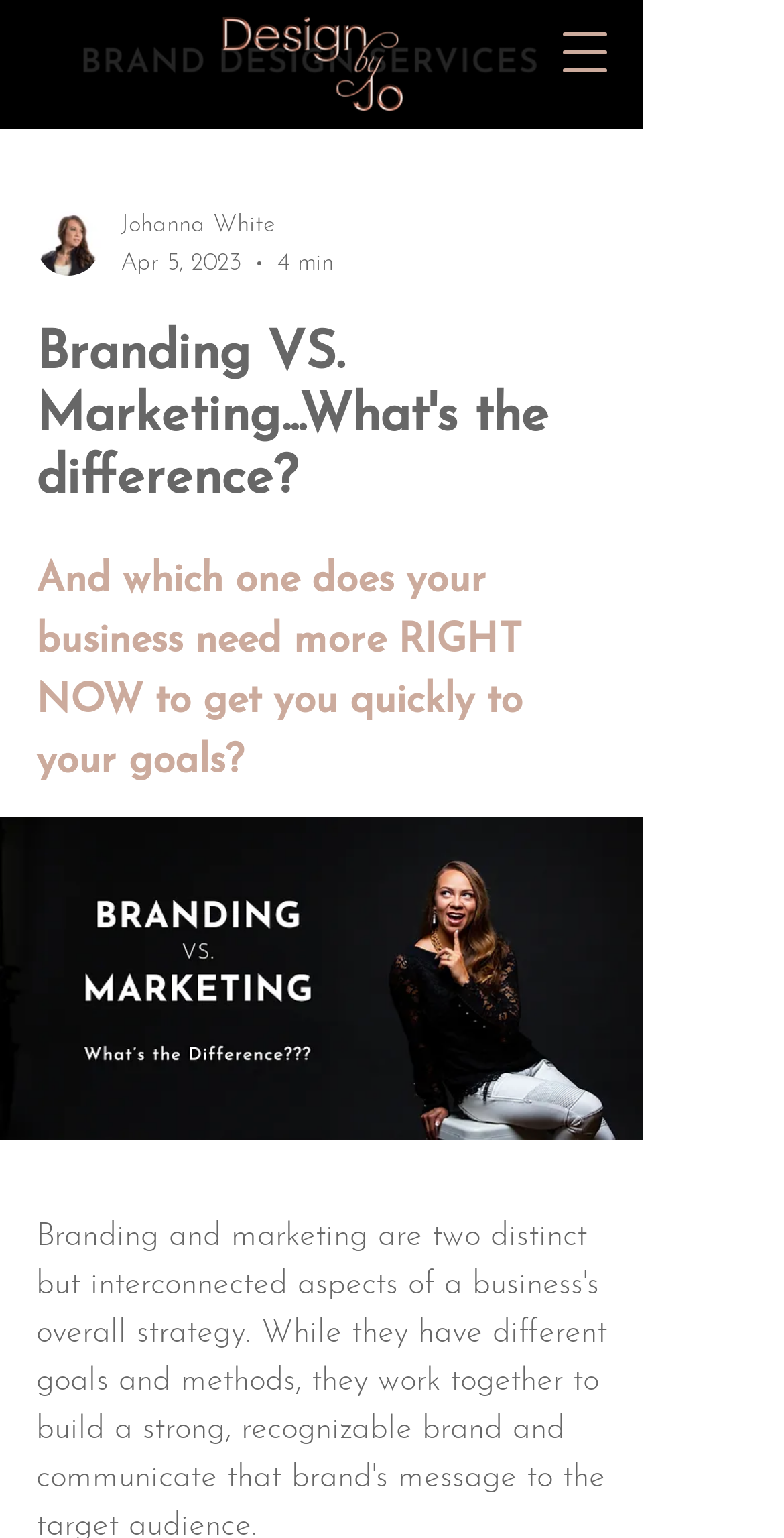Provide a single word or phrase answer to the question: 
What is the logo above the navigation menu?

Design by Jo Logo